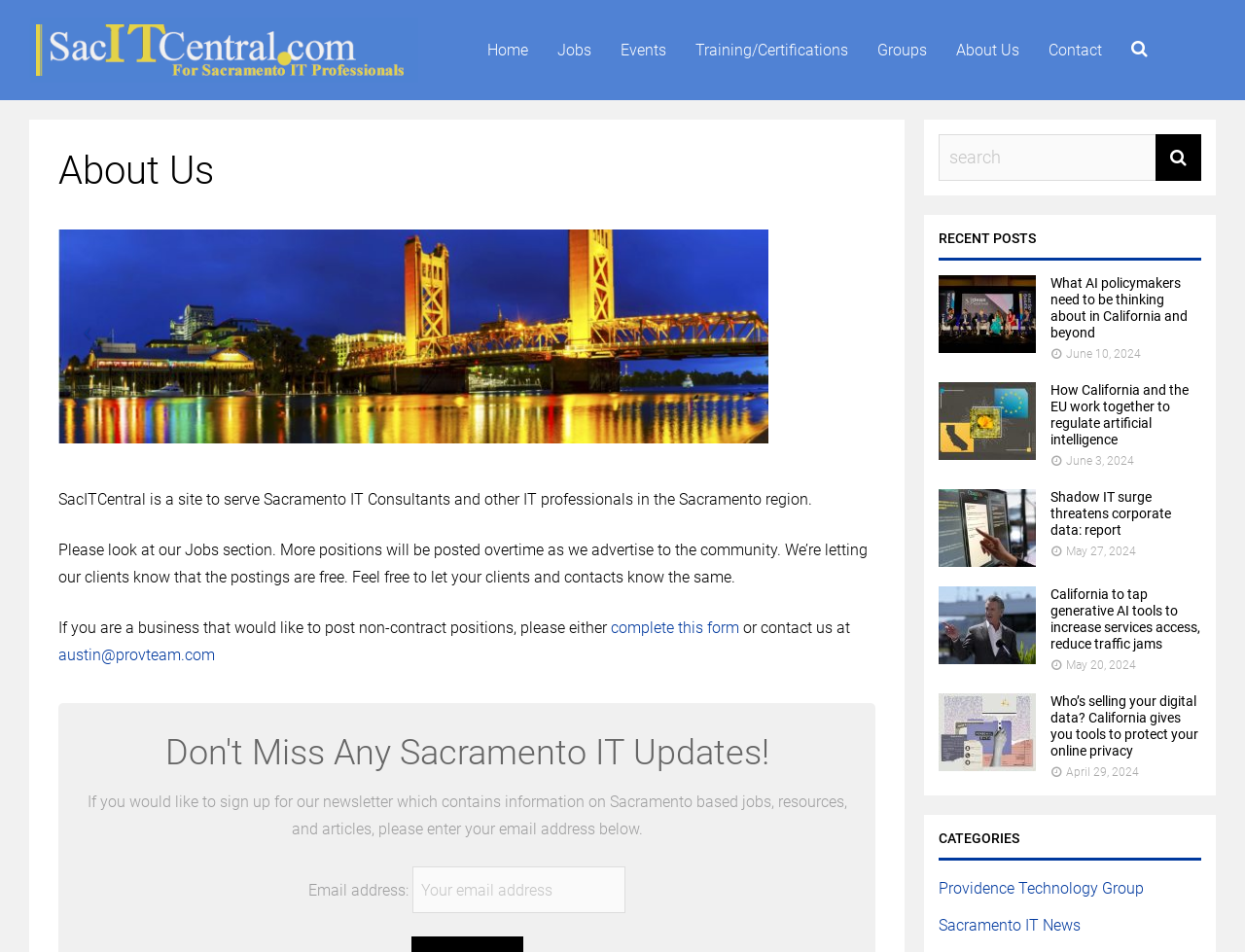What is the topic of the recent posts?
Your answer should be a single word or phrase derived from the screenshot.

IT and technology